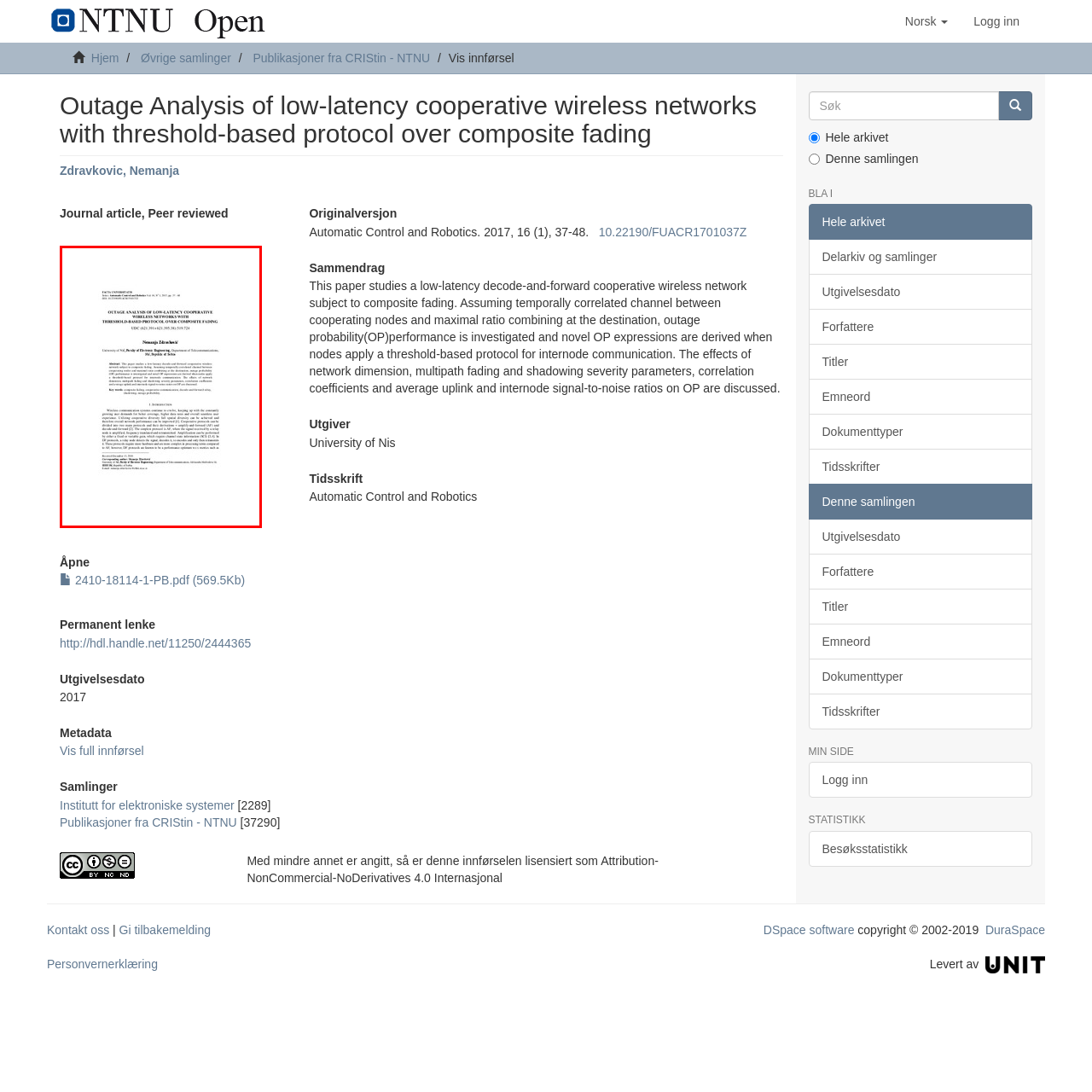Refer to the section enclosed in the red box, What is the primary focus of the study? Please answer briefly with a single word or phrase.

outage probability performance